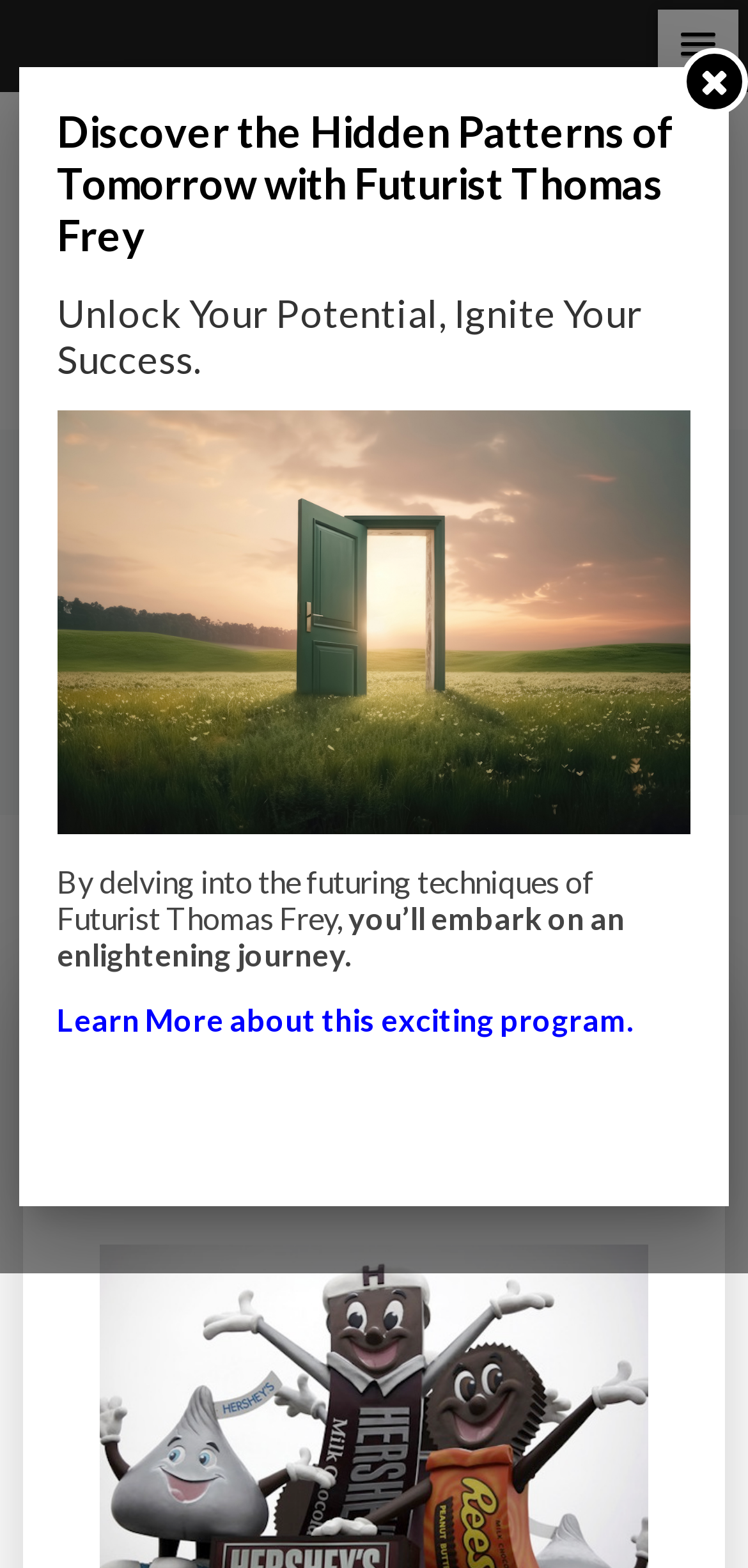Use one word or a short phrase to answer the question provided: 
What is the topic of the program mentioned?

Futurist